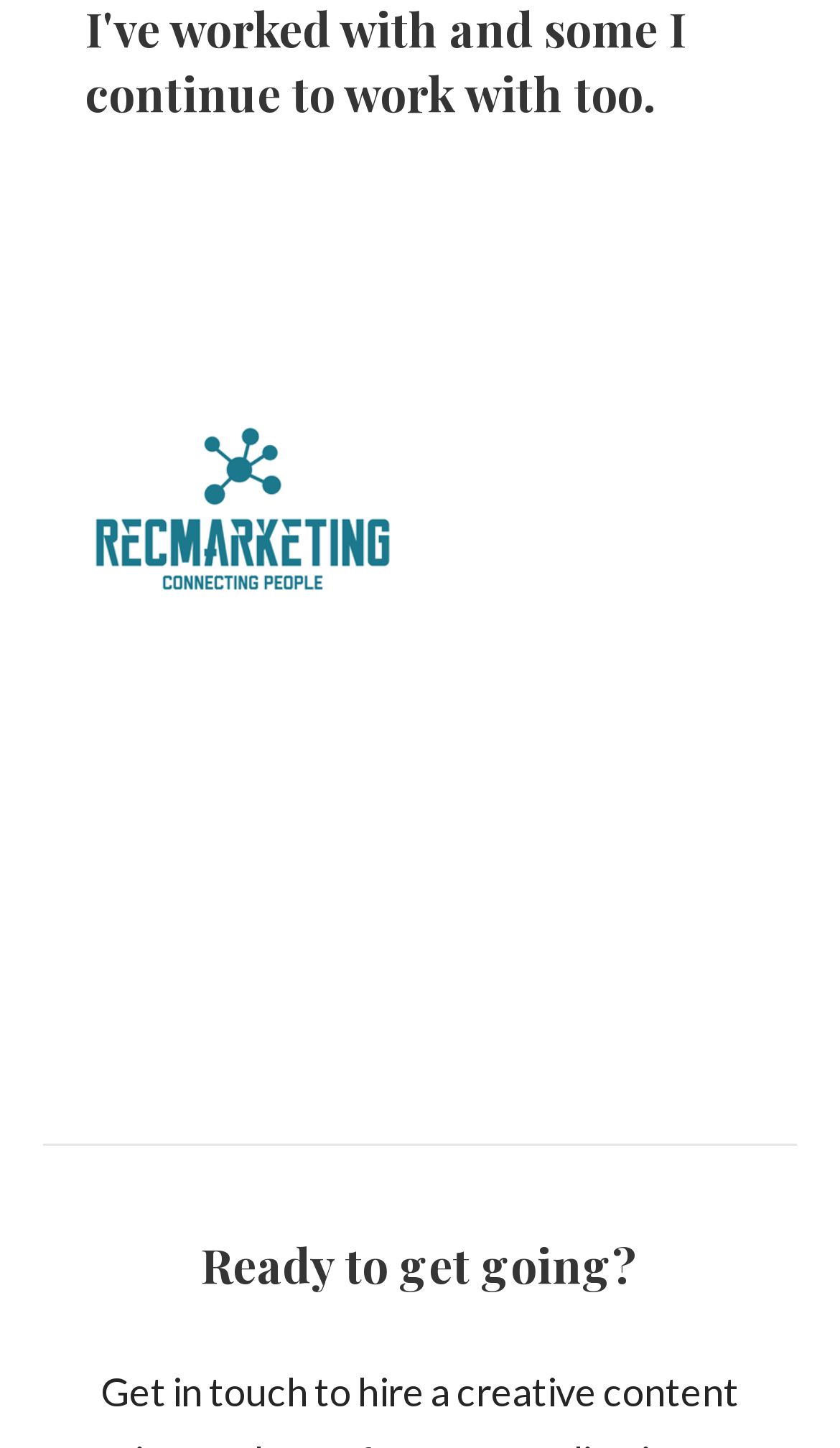How many image elements are there on the webpage?
Observe the image and answer the question with a one-word or short phrase response.

6